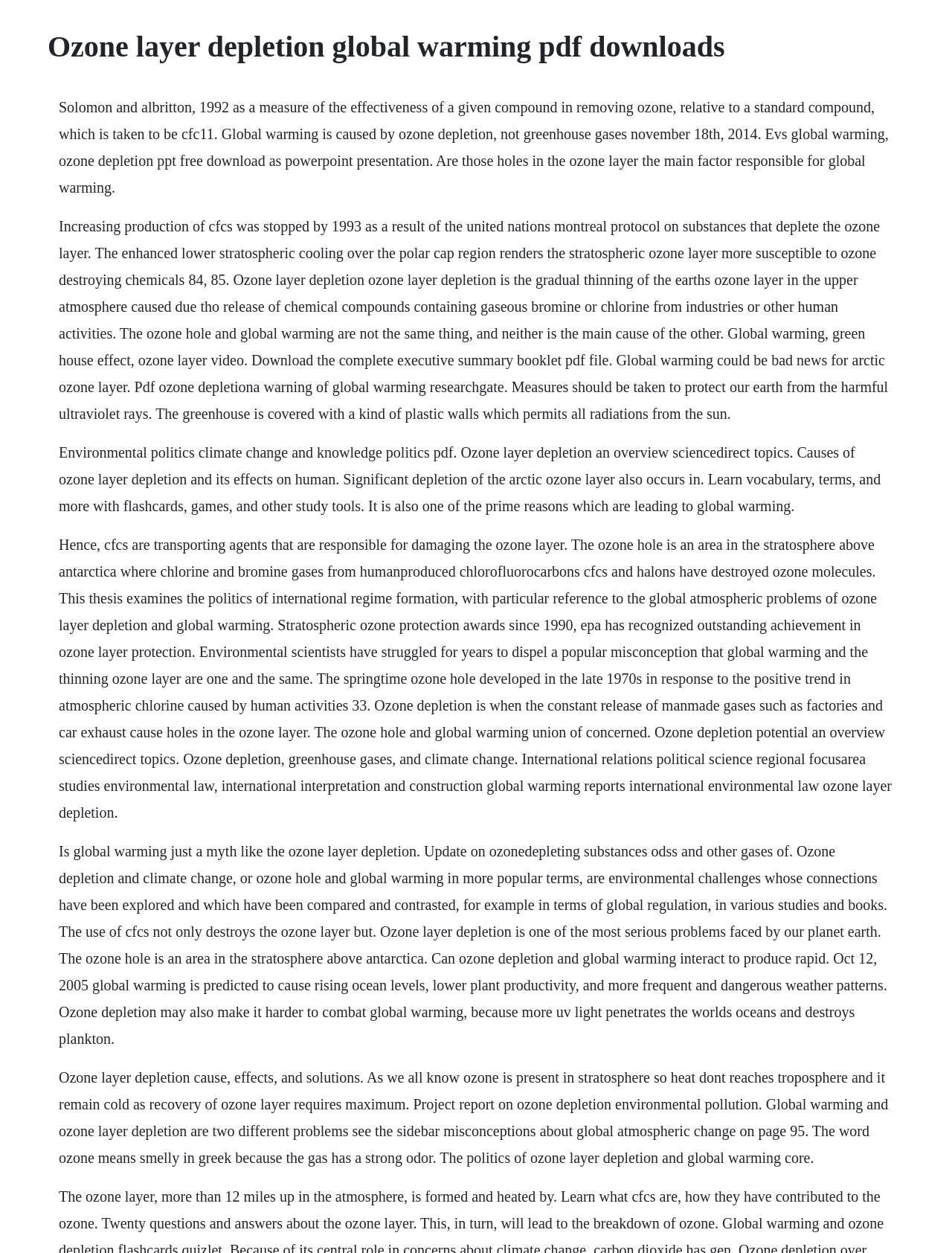Provide an in-depth caption for the elements present on the webpage.

The webpage appears to be an educational resource or article about ozone layer depletion and its relation to global warming. At the top, there is a heading that reads "Ozone layer depletion global warming pdf downloads". 

Below the heading, there are five blocks of text that provide information on ozone layer depletion, its causes, effects, and relationship with global warming. The text is dense and academic, suggesting that the webpage is intended for students or researchers. 

The first block of text explains the concept of ozone layer depletion, its measurement, and its relation to global warming. It also mentions the Montreal Protocol and its role in reducing the production of ozone-depleting substances.

The second block of text delves deeper into the causes and effects of ozone layer depletion, including the role of chlorofluorocarbons (CFCs) and other human activities. It also touches on the topic of global warming and its distinction from ozone layer depletion.

The third block of text appears to be a list of resources or references related to ozone layer depletion and global warming, including books, articles, and research papers.

The fourth block of text provides more information on the ozone hole, its formation, and its relationship with global warming. It also mentions the role of environmental scientists in dispelling misconceptions about the two phenomena.

The fifth and final block of text discusses the consequences of ozone layer depletion, including its impact on the environment and human health. It also touches on the topic of global warming and its predicted effects on the planet.

Throughout the webpage, there are no images or graphics, suggesting that the focus is on providing textual information and resources on the topic of ozone layer depletion and global warming.